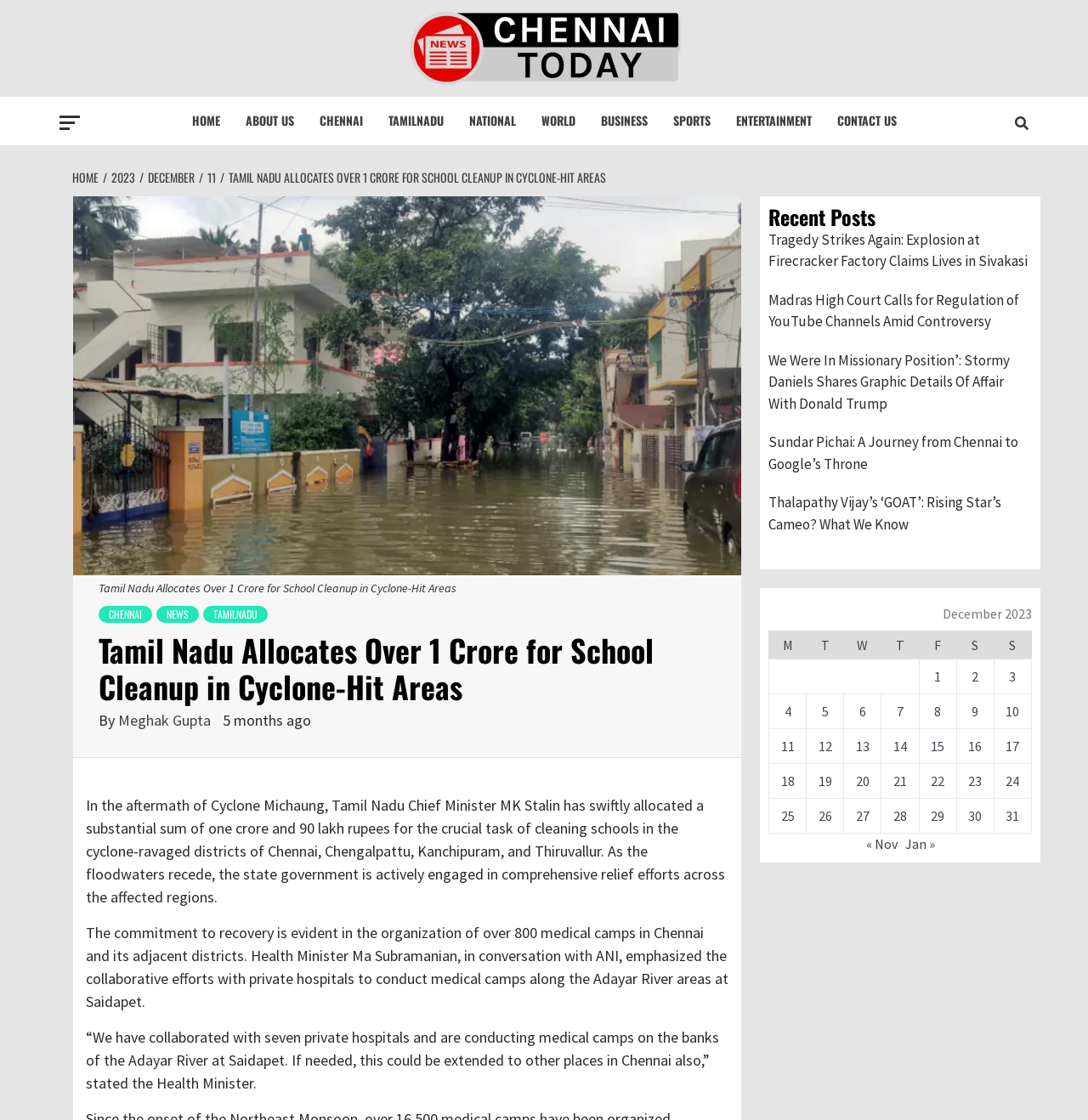Please determine the bounding box coordinates of the element's region to click for the following instruction: "Click on the HOME link".

[0.164, 0.086, 0.214, 0.13]